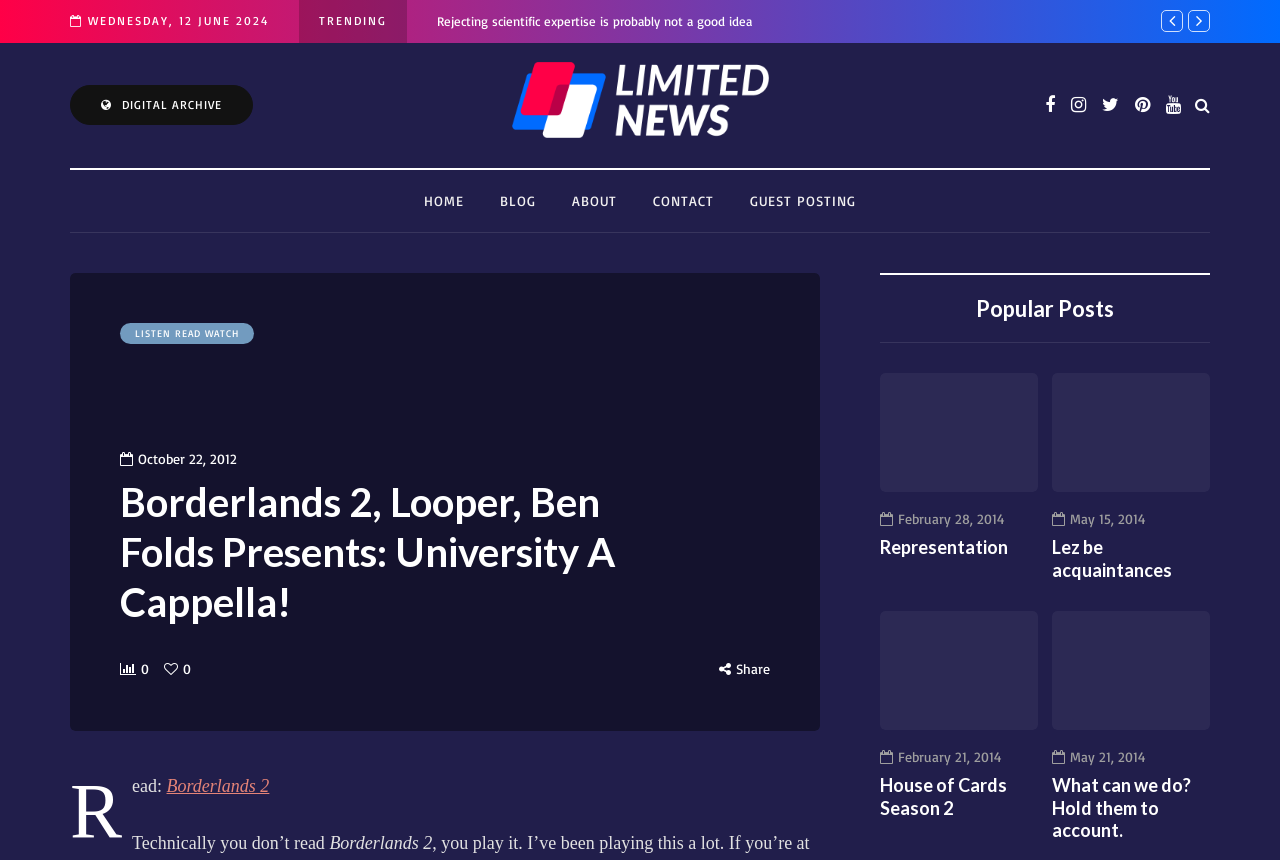How many social media links are available?
Please give a detailed answer to the question using the information shown in the image.

The social media links can be found in the links with the bounding box coordinates [0.816, 0.104, 0.824, 0.141], [0.836, 0.104, 0.848, 0.141], [0.861, 0.104, 0.874, 0.141], [0.886, 0.104, 0.898, 0.141], and [0.911, 0.104, 0.922, 0.141]. There are 5 social media links in total.